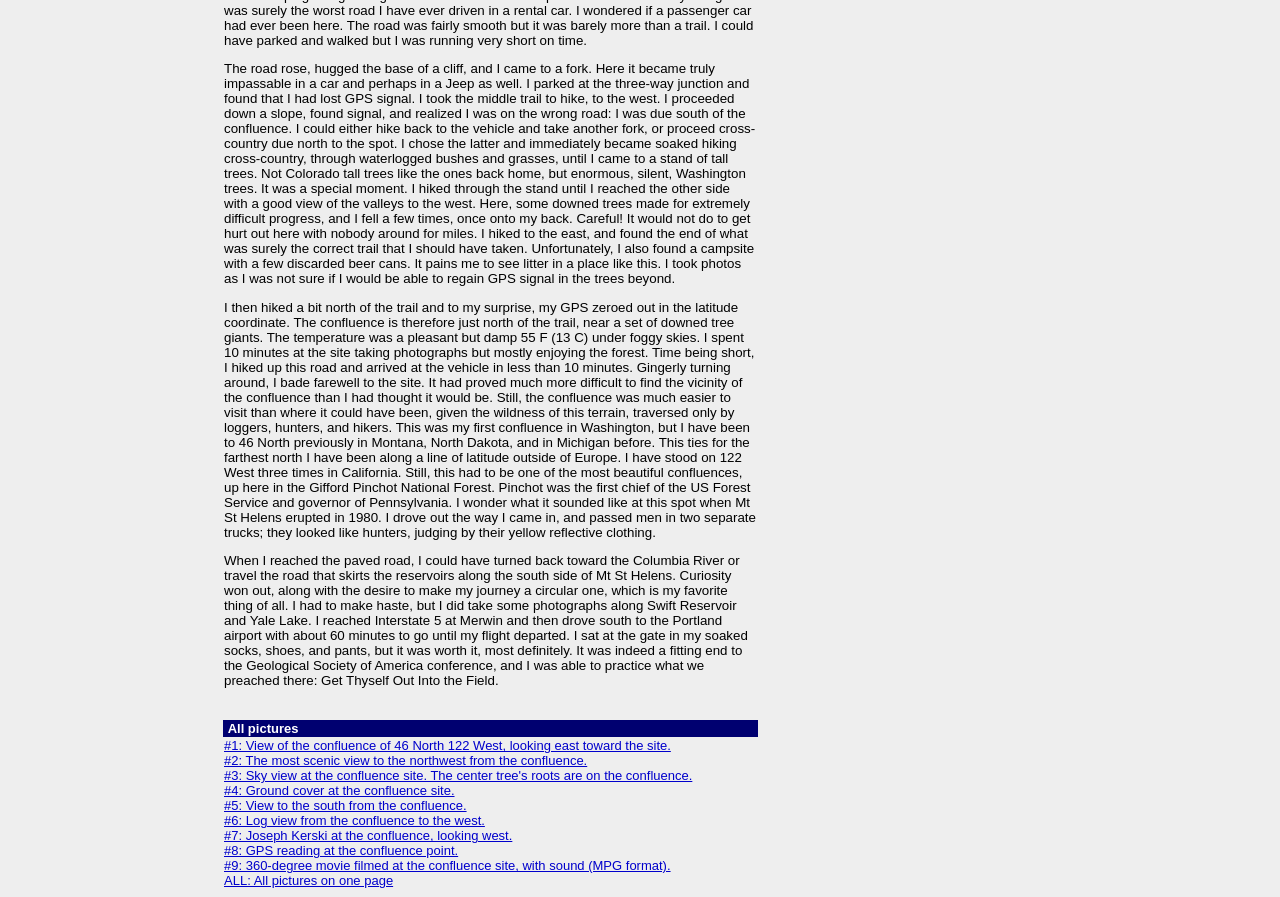What is the name of the national forest where the confluence is located?
Using the details from the image, give an elaborate explanation to answer the question.

The name of the national forest where the confluence is located can be found in the text, where it is mentioned that this was one of the most beautiful confluences, up here in the Gifford Pinchot National Forest.